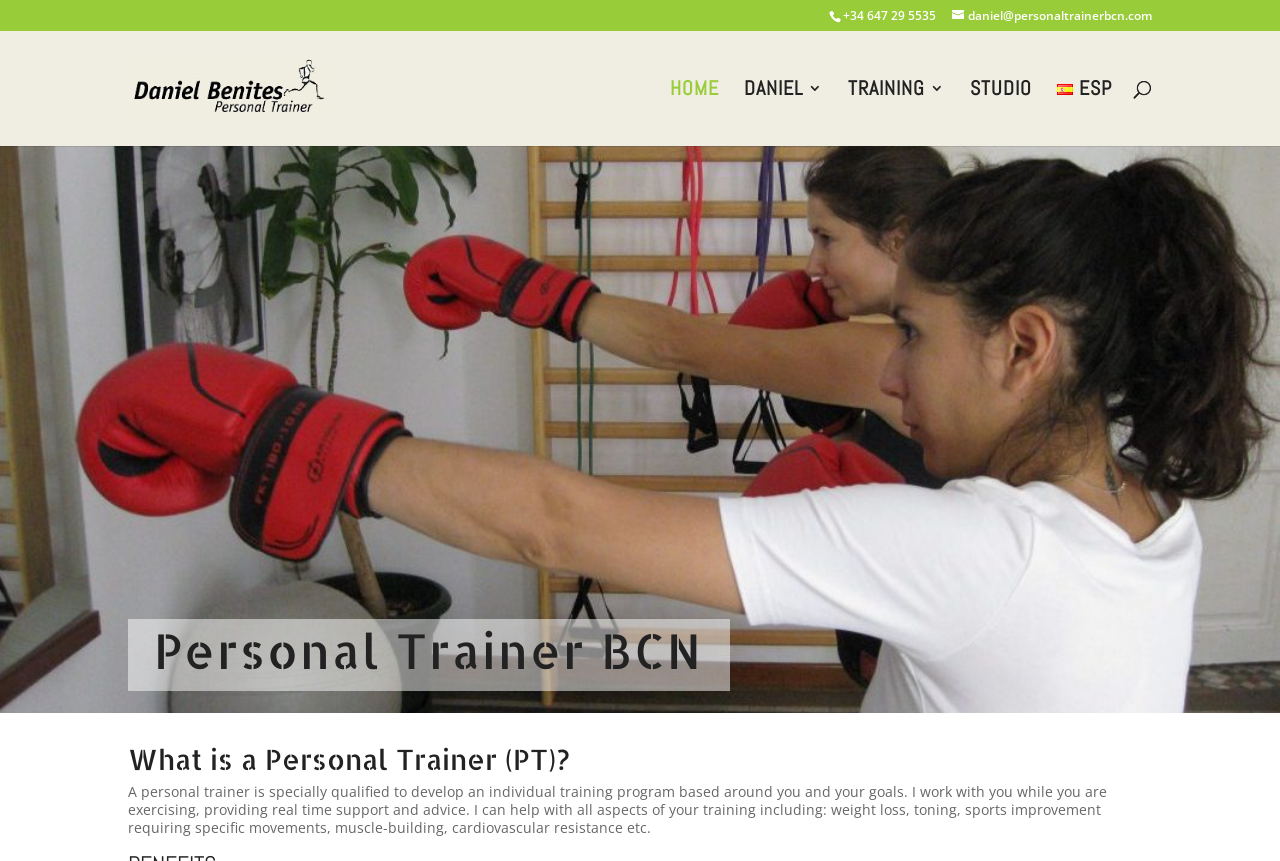Answer the following query with a single word or phrase:
What is the phone number on the webpage?

+34 647 29 5535